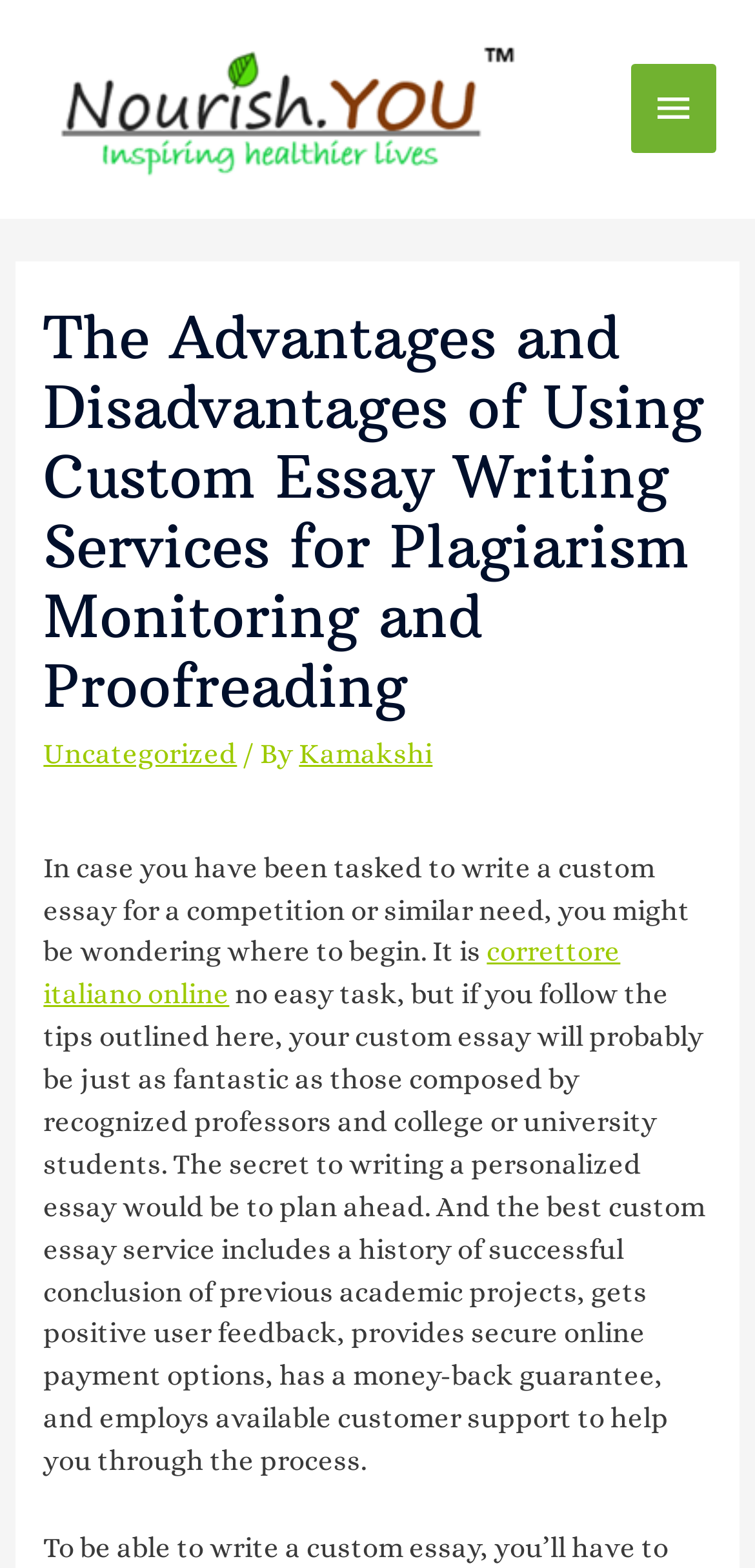Find the bounding box of the UI element described as: "correttore italiano online". The bounding box coordinates should be given as four float values between 0 and 1, i.e., [left, top, right, bottom].

[0.058, 0.597, 0.822, 0.644]